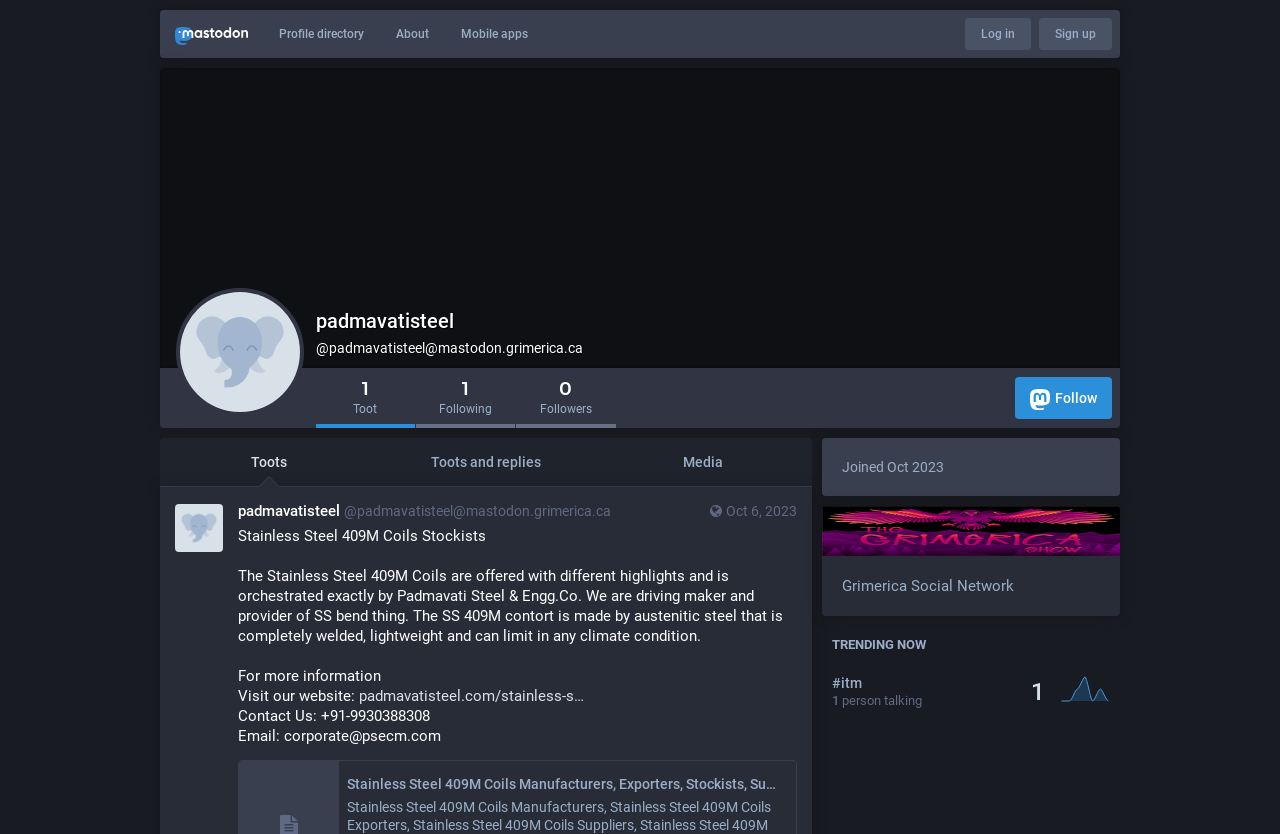What is the topic of the post?
Provide a comprehensive and detailed answer to the question.

I found the topic of the post by looking at the static text elements with the text 'Stainless Steel 409M Coils Stockists' and 'Stainless Steel 409M Coils Manufacturers, Exporters, Stockists, Suppliers | Mumbai, India' which are likely to be related to the topic of the post.